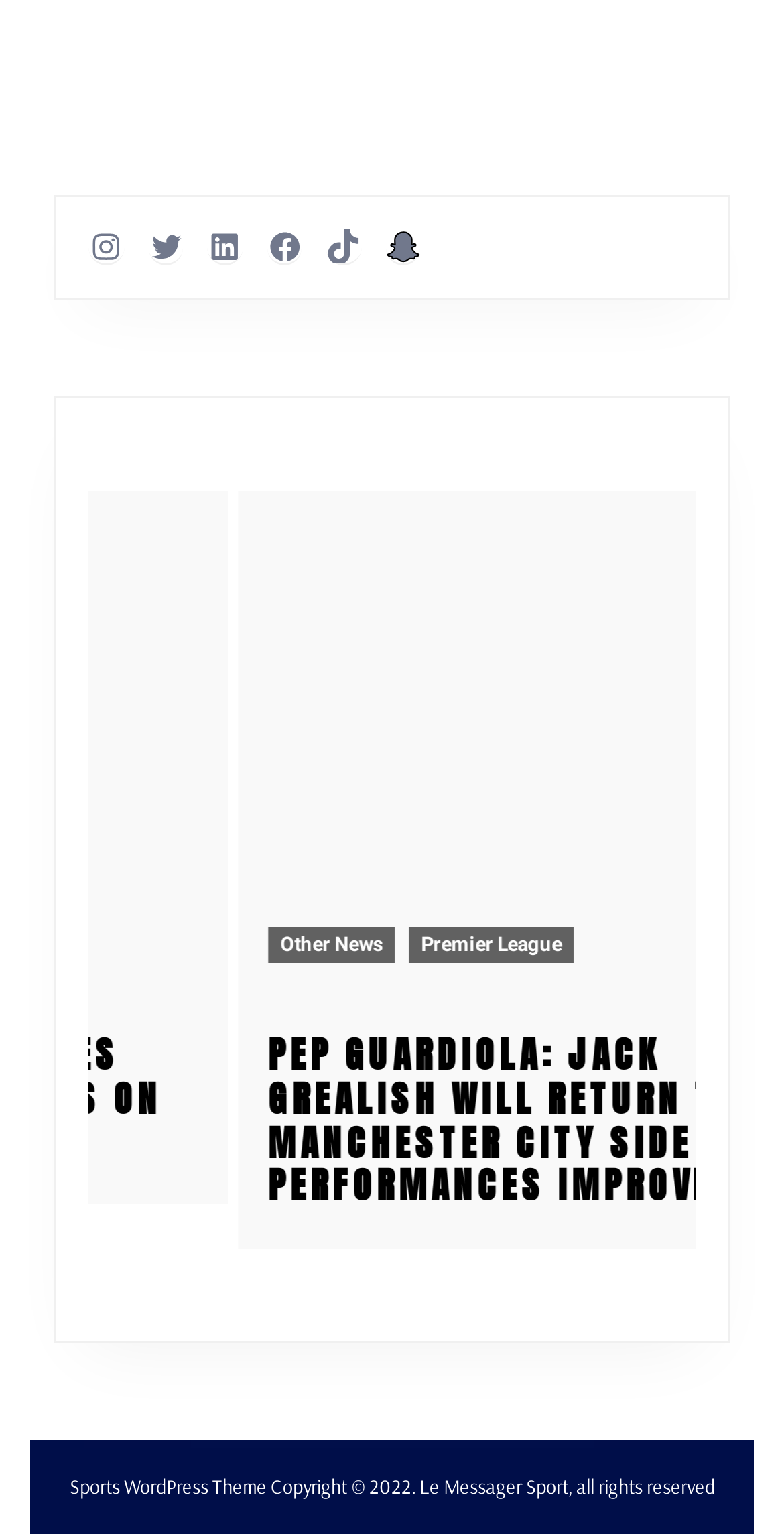What social media platforms are listed?
Answer briefly with a single word or phrase based on the image.

Instagram, Twitter, LinkedIn, Facebook, TikTok, Snapchat